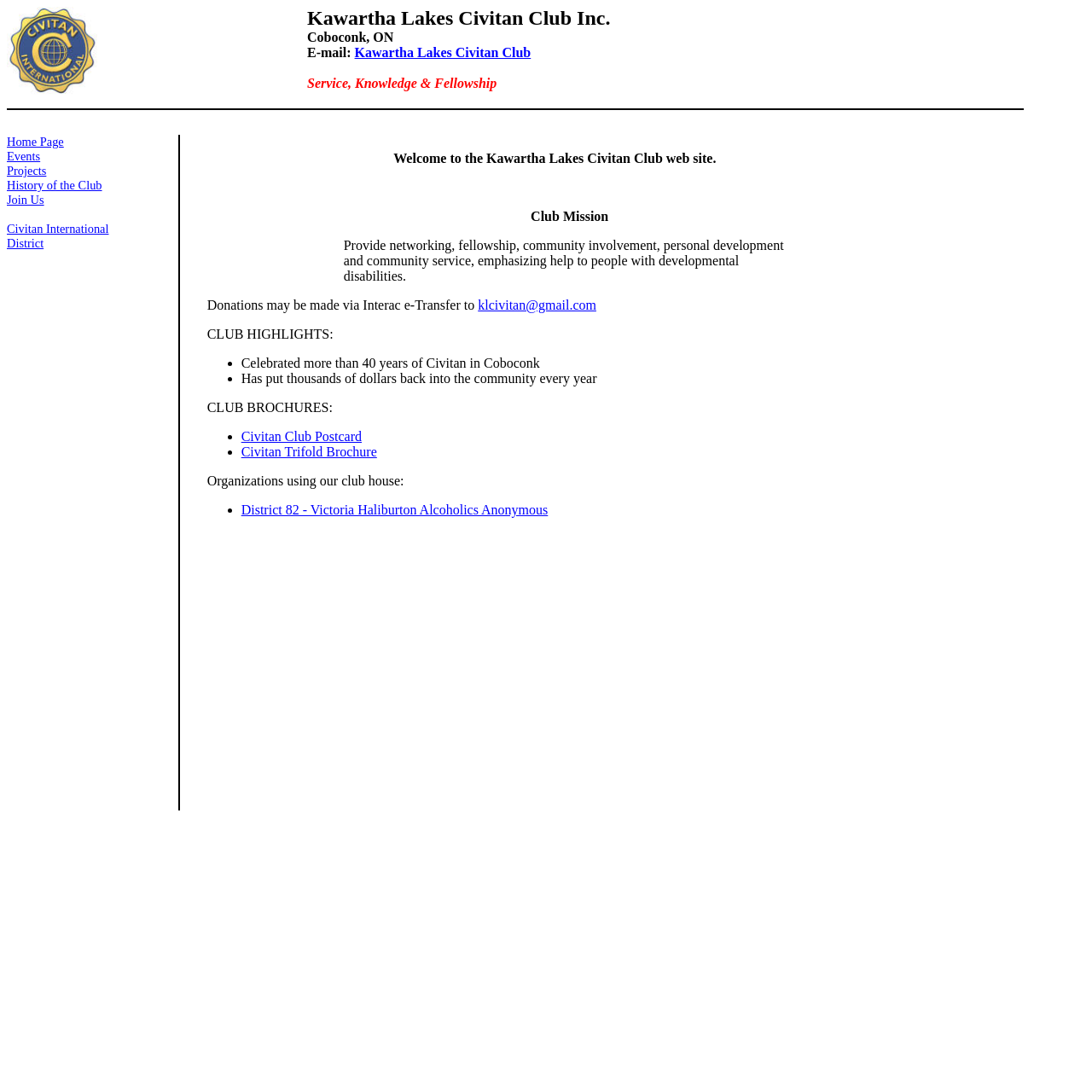Determine the bounding box coordinates for the UI element matching this description: "Events".

[0.006, 0.137, 0.037, 0.149]